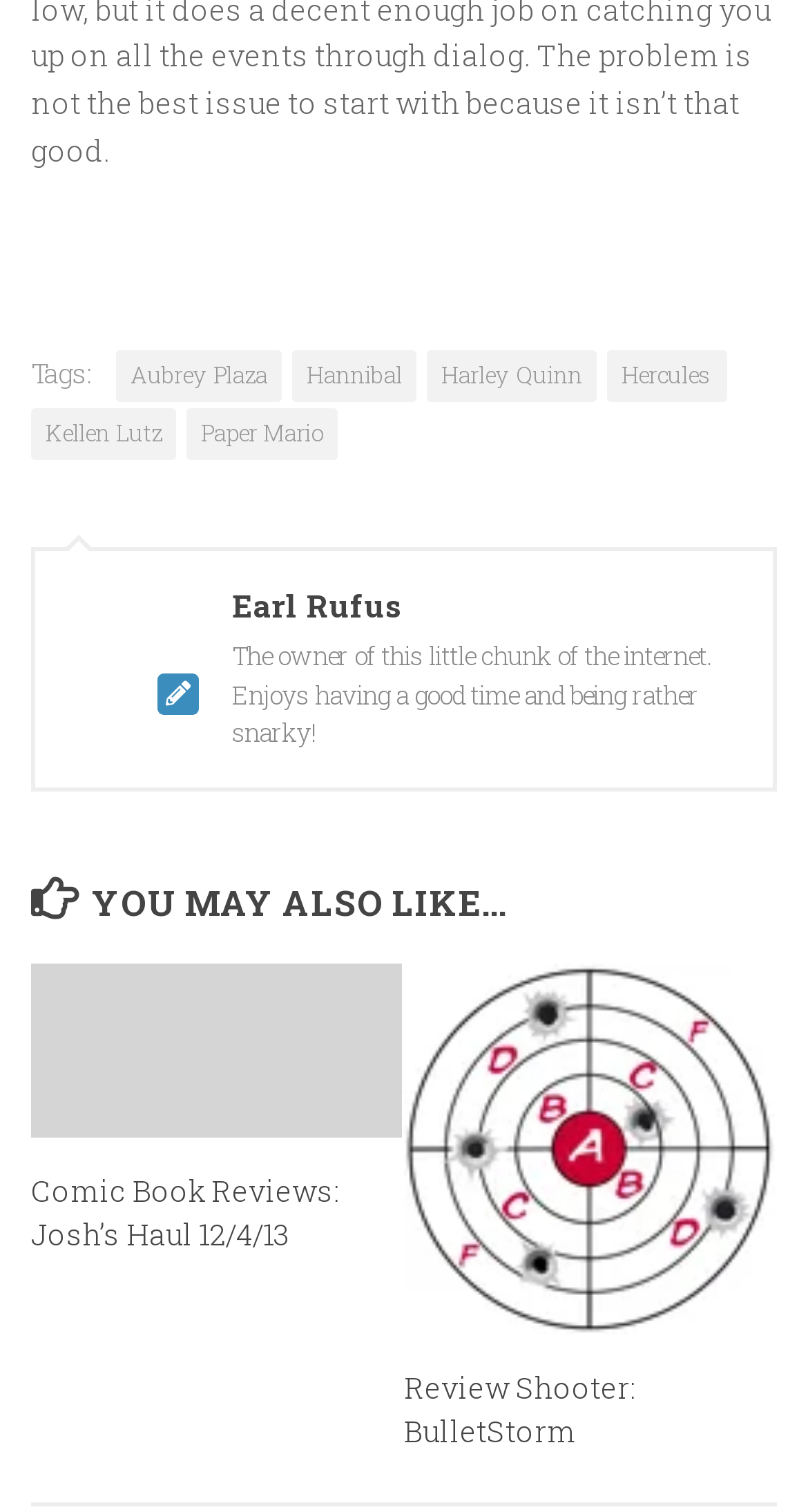Locate the bounding box coordinates of the element you need to click to accomplish the task described by this instruction: "Read the article about Comic Book Reviews: Josh’s Haul 12/4/13".

[0.038, 0.637, 0.5, 0.864]